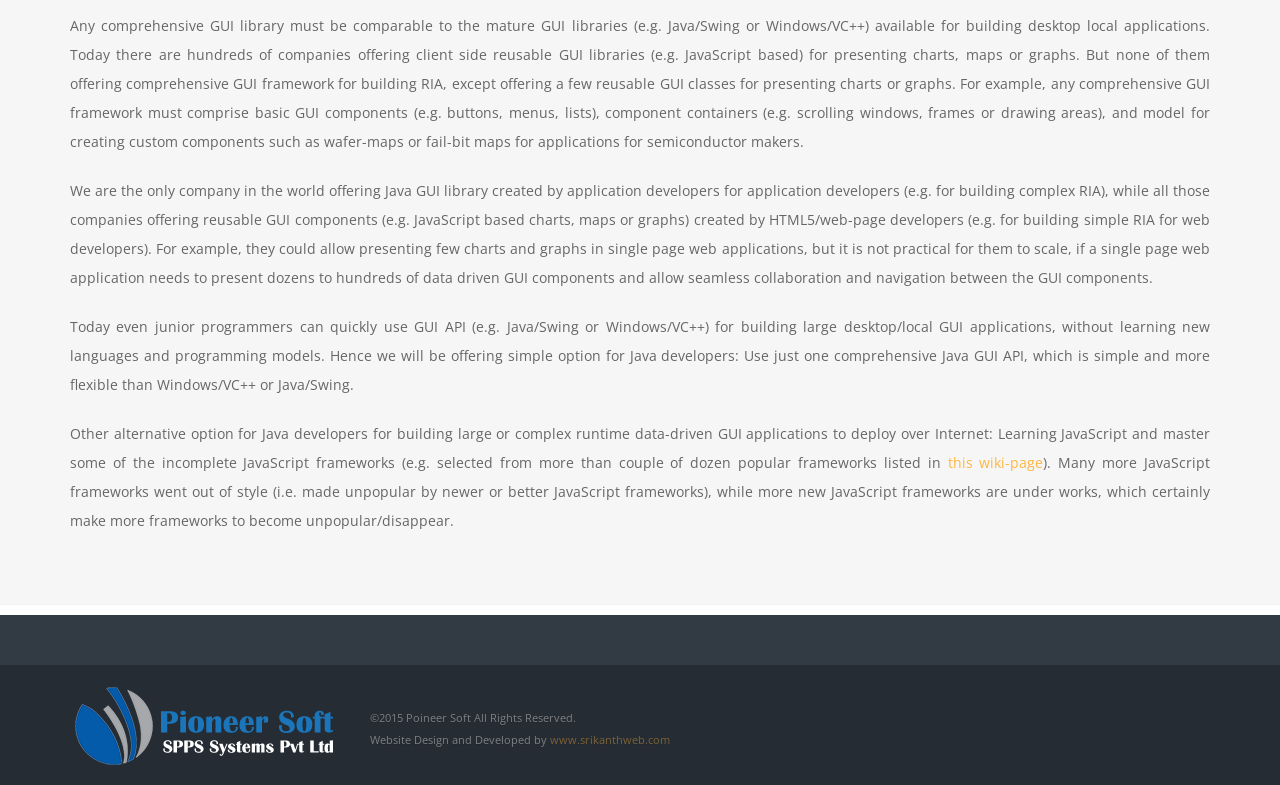Provide the bounding box coordinates of the HTML element described by the text: "www.srikanthweb.com". The coordinates should be in the format [left, top, right, bottom] with values between 0 and 1.

[0.43, 0.933, 0.523, 0.952]